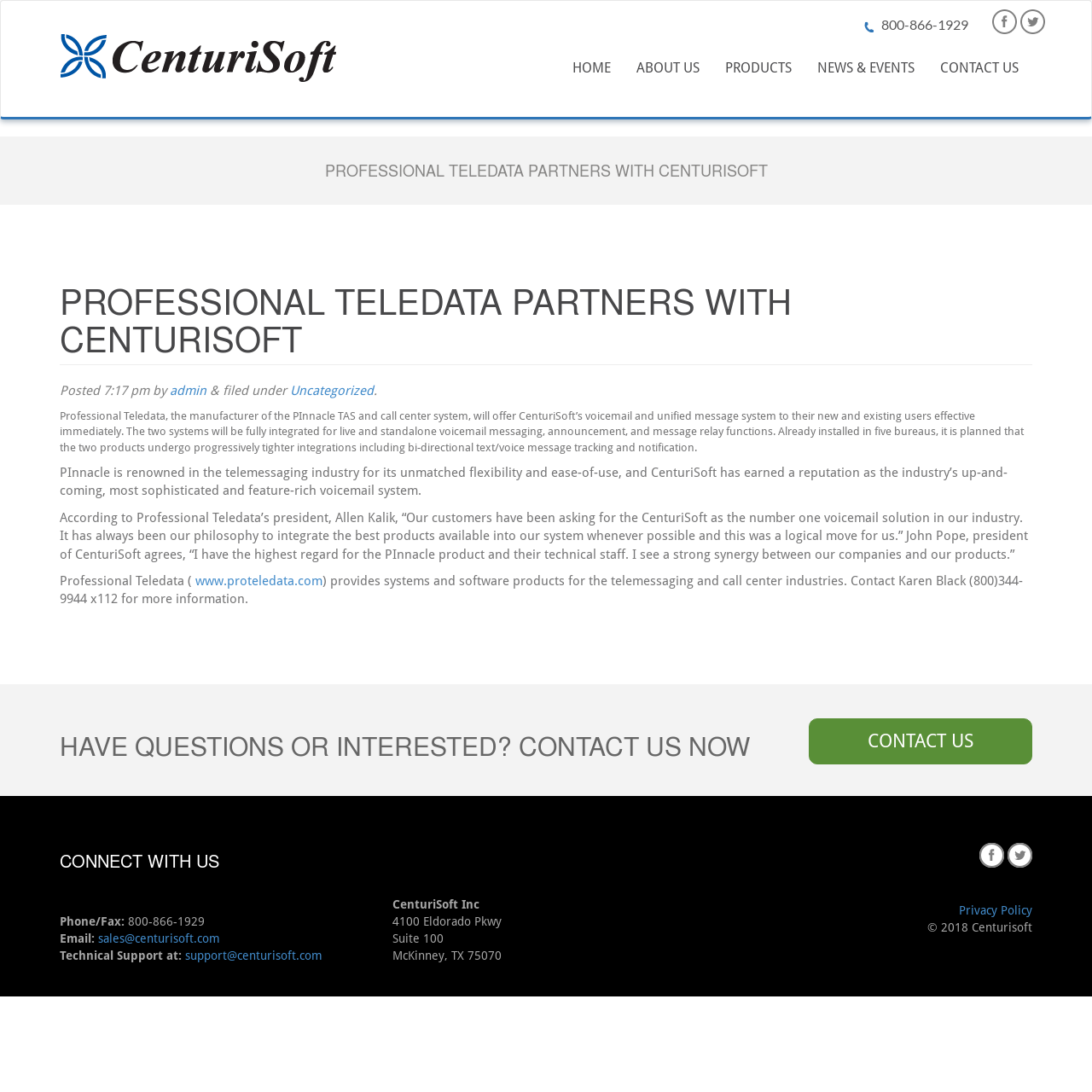Provide the bounding box coordinates of the HTML element described by the text: "admin". The coordinates should be in the format [left, top, right, bottom] with values between 0 and 1.

[0.155, 0.351, 0.189, 0.365]